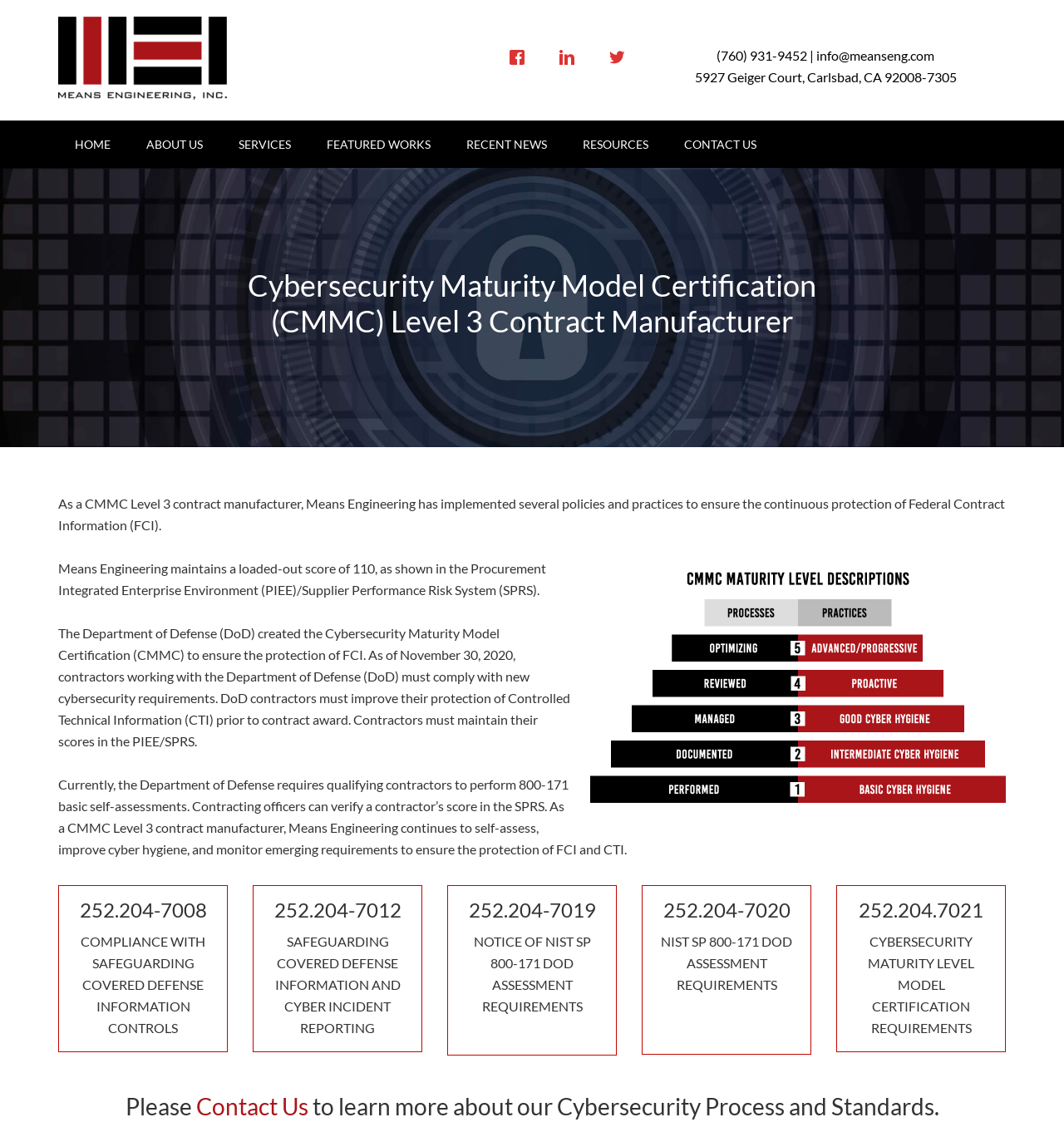Give a full account of the webpage's elements and their arrangement.

The webpage is about Means Engineering, Inc., a company that is CMMC Level 3 compliant, addressing cybersecurity requirements for the Department of Defense (DoD) contractors. 

At the top left of the page, there is a link to the company's homepage, "MEANS ENGINEERING, INC." Next to it, there are three social media links: Facebook, Linkedin, and Twitter. On the right side, there is a contact information section with a phone number, email address, and physical address.

Below the top section, there is a secondary navigation menu with seven links: HOME, ABOUT US, SERVICES, FEATURED WORKS, RECENT NEWS, RESOURCES, and CONTACT US.

The main content of the page is about the company's Cybersecurity Maturity Model Certification (CMMC) Level 3 compliance. There is a heading that introduces the topic, followed by four paragraphs of text explaining the company's policies and practices to ensure the protection of Federal Contract Information (FCI) and Controlled Technical Information (CTI). 

Below the main content, there are five sections with headings related to specific DoD requirements, including 252.204-7008, 252.204-7012, 252.204-7019, 252.204-7020, and 252.204.7021. Each section has a brief description of the requirement.

At the bottom of the page, there is a call-to-action heading "Please Contact Us to learn more about our Cybersecurity Process and Standards" with a link to the CONTACT US page.